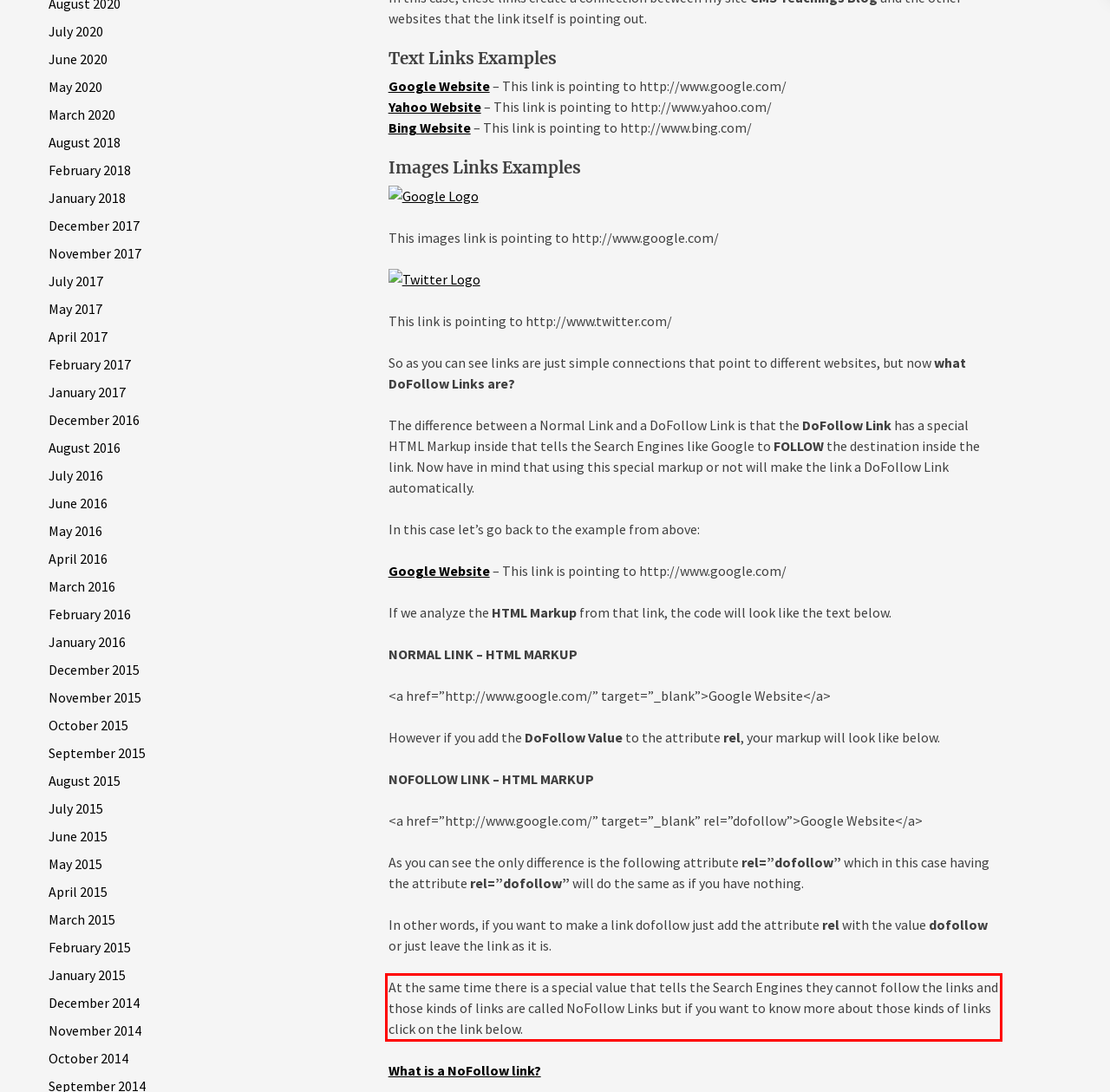The screenshot provided shows a webpage with a red bounding box. Apply OCR to the text within this red bounding box and provide the extracted content.

At the same time there is a special value that tells the Search Engines they cannot follow the links and those kinds of links are called NoFollow Links but if you want to know more about those kinds of links click on the link below.